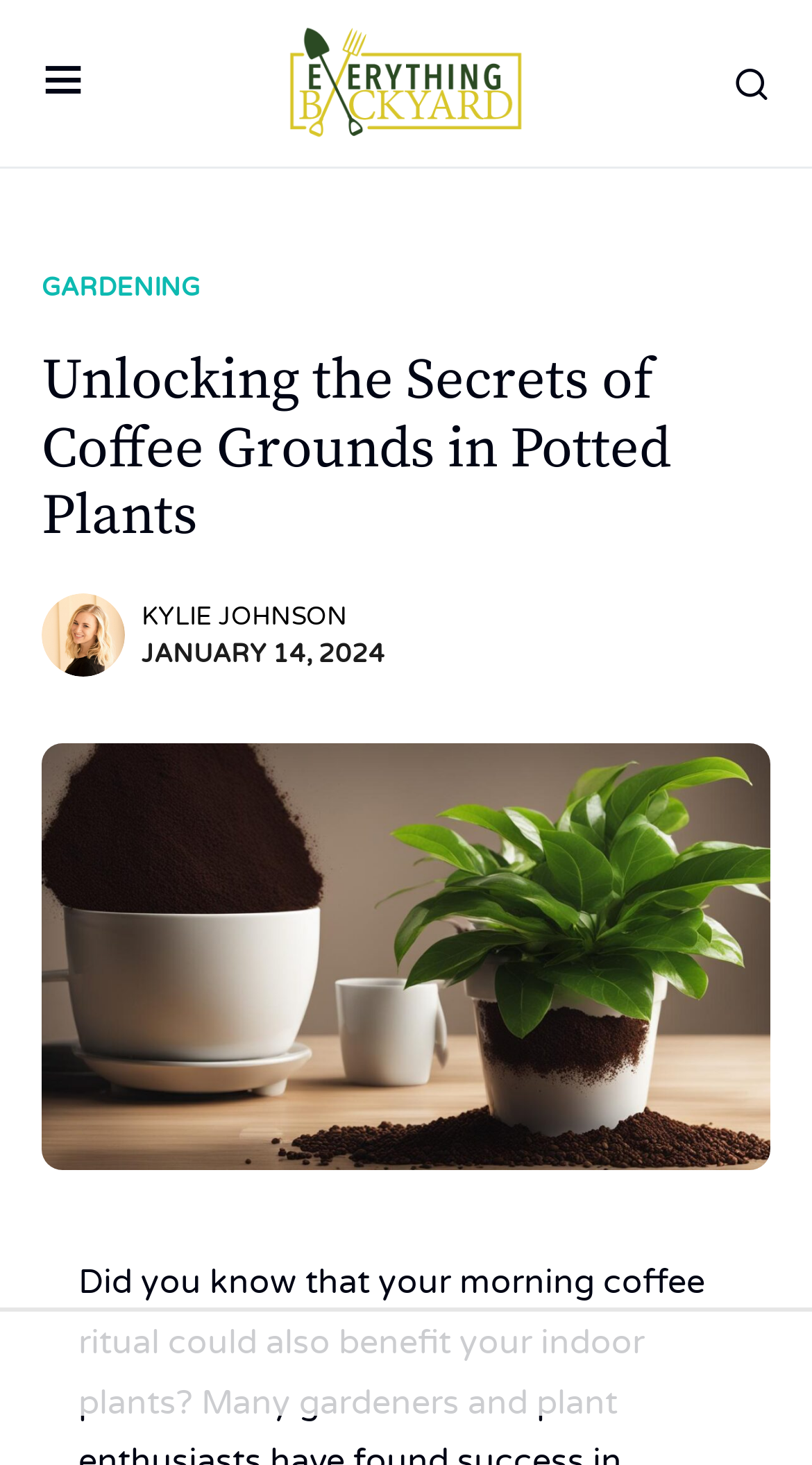Provide a brief response using a word or short phrase to this question:
What is the purpose of the image in the article?

To illustrate the topic